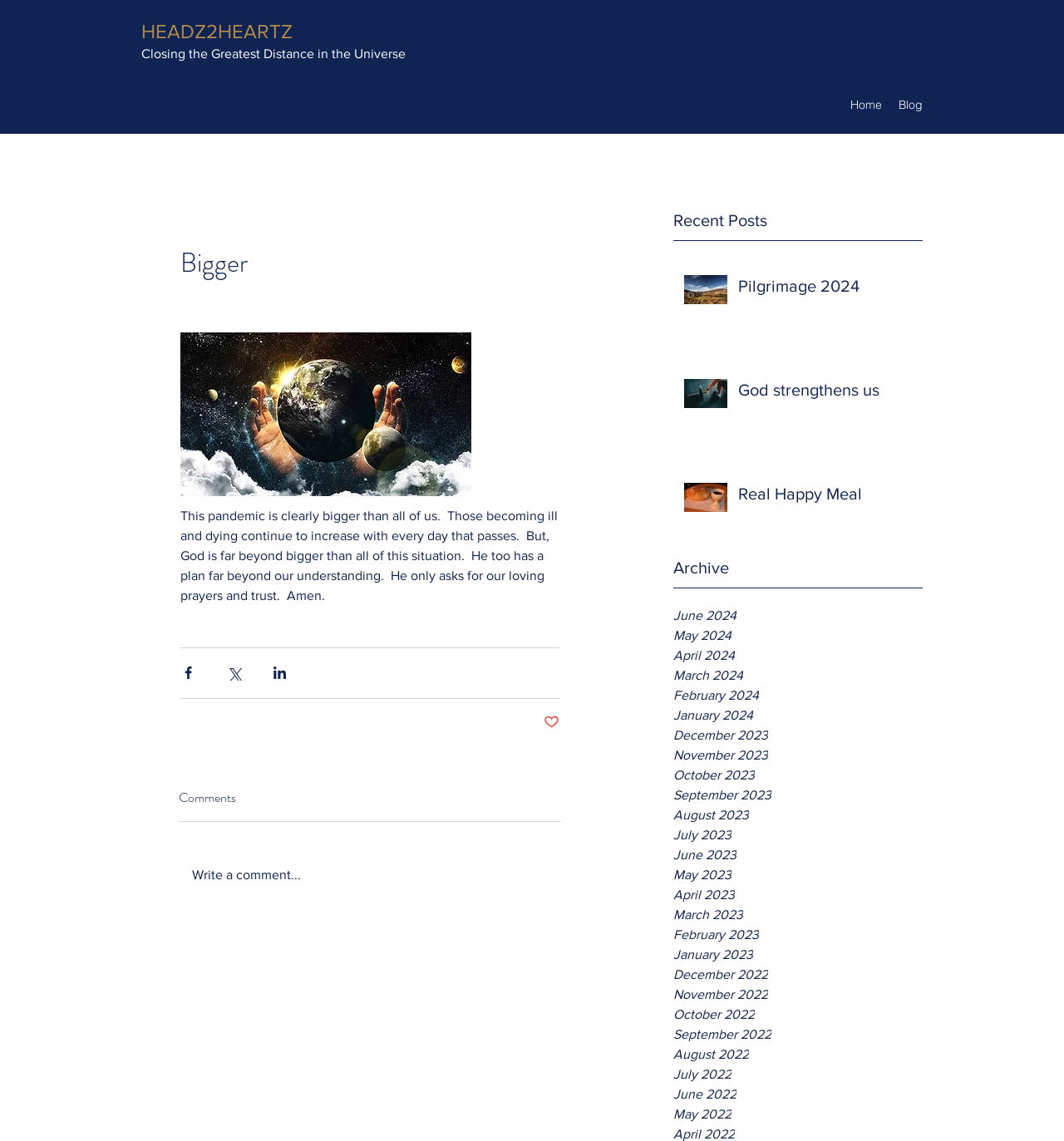Deliver a detailed narrative of the webpage's visual and textual elements.

This webpage appears to be a blog or article page with a spiritual theme. At the top, there is a header section with the title "HEADZ2HEARTZ" and a subtitle "Closing the Greatest Distance in the Universe". Below this, there is a navigation menu with links to "Home", "Blog", and other sections of the website.

On the left side of the page, there is a list of recent posts, each with a title, an image, and a brief summary. There are three posts listed, titled "Pilgrimage 2024", "God strengthens us", and "Real Happy Meal". Each post has a link to read more.

To the right of the post list, there is an archive section with links to previous months and years, dating back to 2022.

The main content of the page is an article with the title "Bigger" and a brief introduction that discusses the pandemic and the importance of trusting in God. The article is followed by a section with social media sharing buttons and a button to like the post.

At the bottom of the page, there is a comments section with a heading and a button to write a comment.